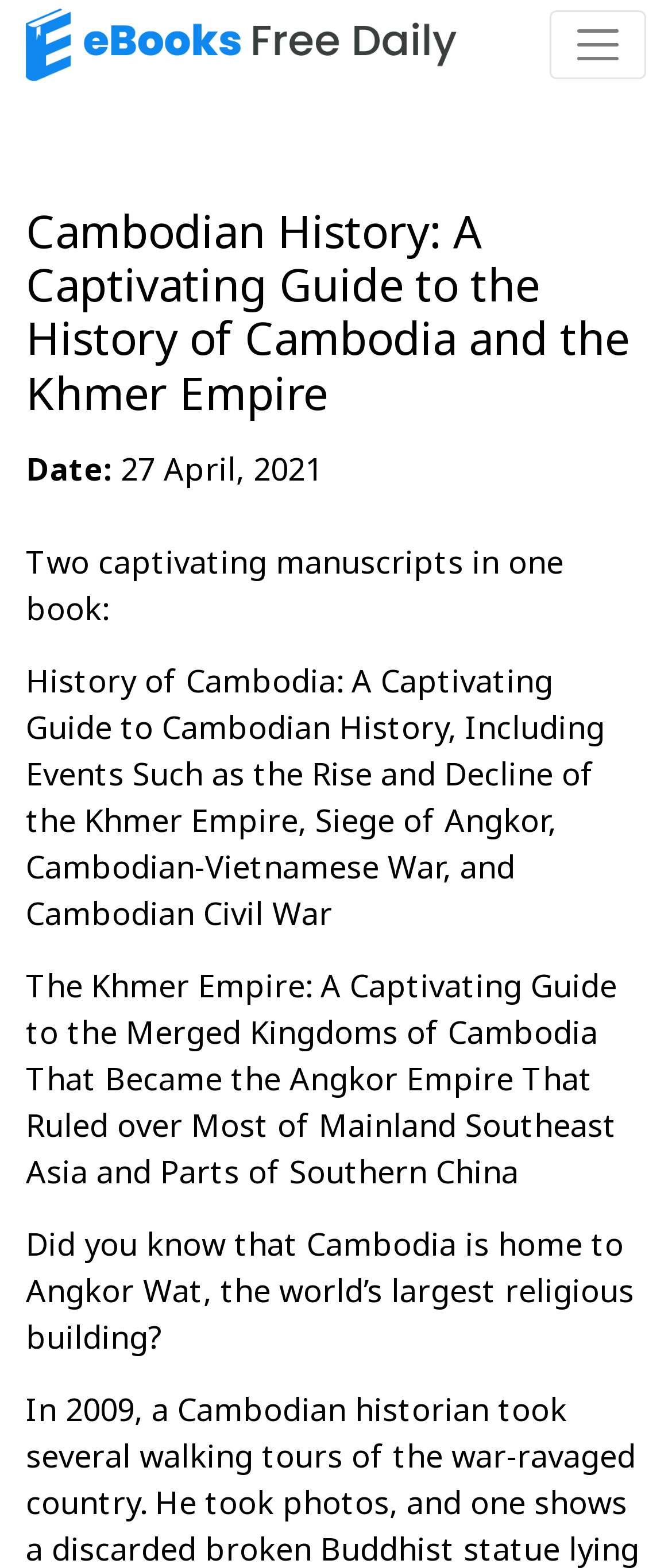Examine the image and give a thorough answer to the following question:
How many manuscripts are included in the book?

I found the number of manuscripts by reading the static text element that says 'Two captivating manuscripts in one book:'.